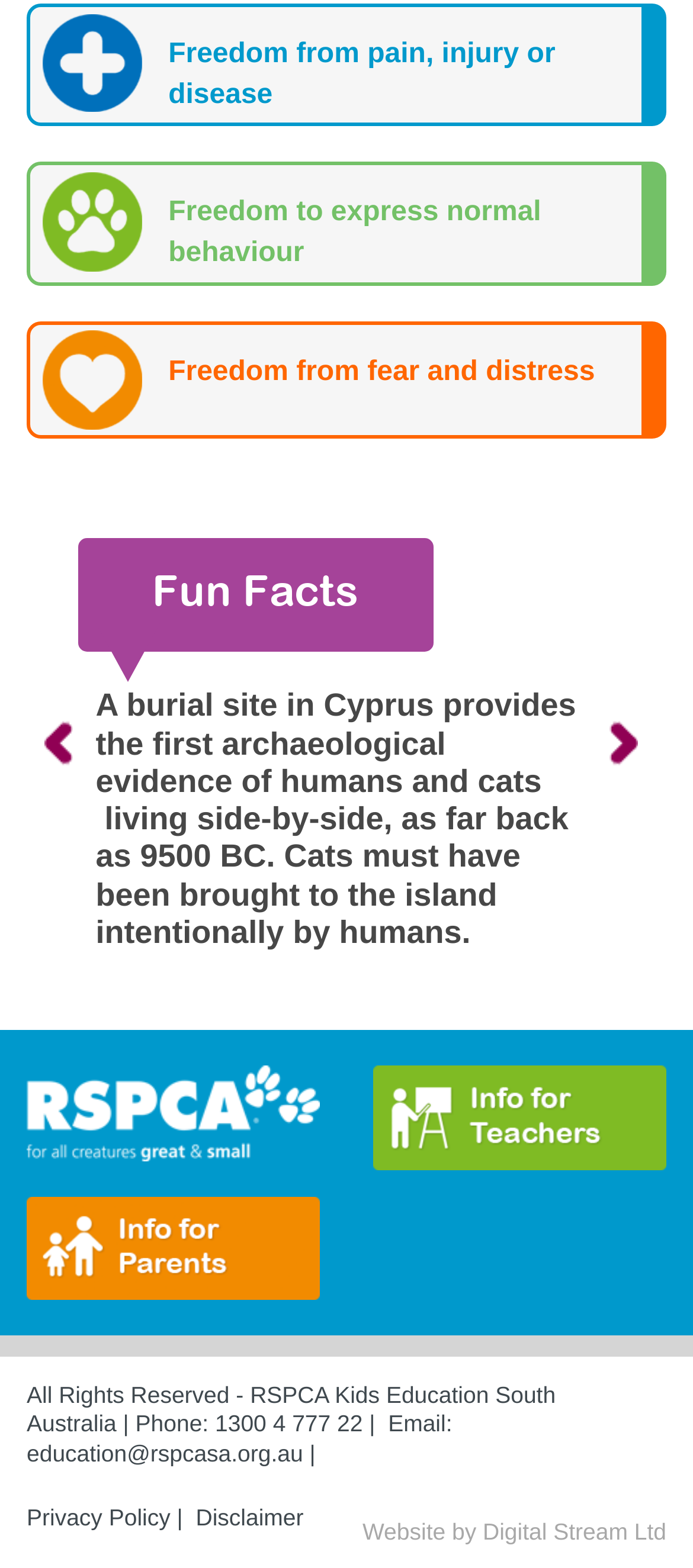Find the bounding box coordinates for the area you need to click to carry out the instruction: "Navigate to the previous page". The coordinates should be four float numbers between 0 and 1, indicated as [left, top, right, bottom].

[0.064, 0.455, 0.146, 0.491]